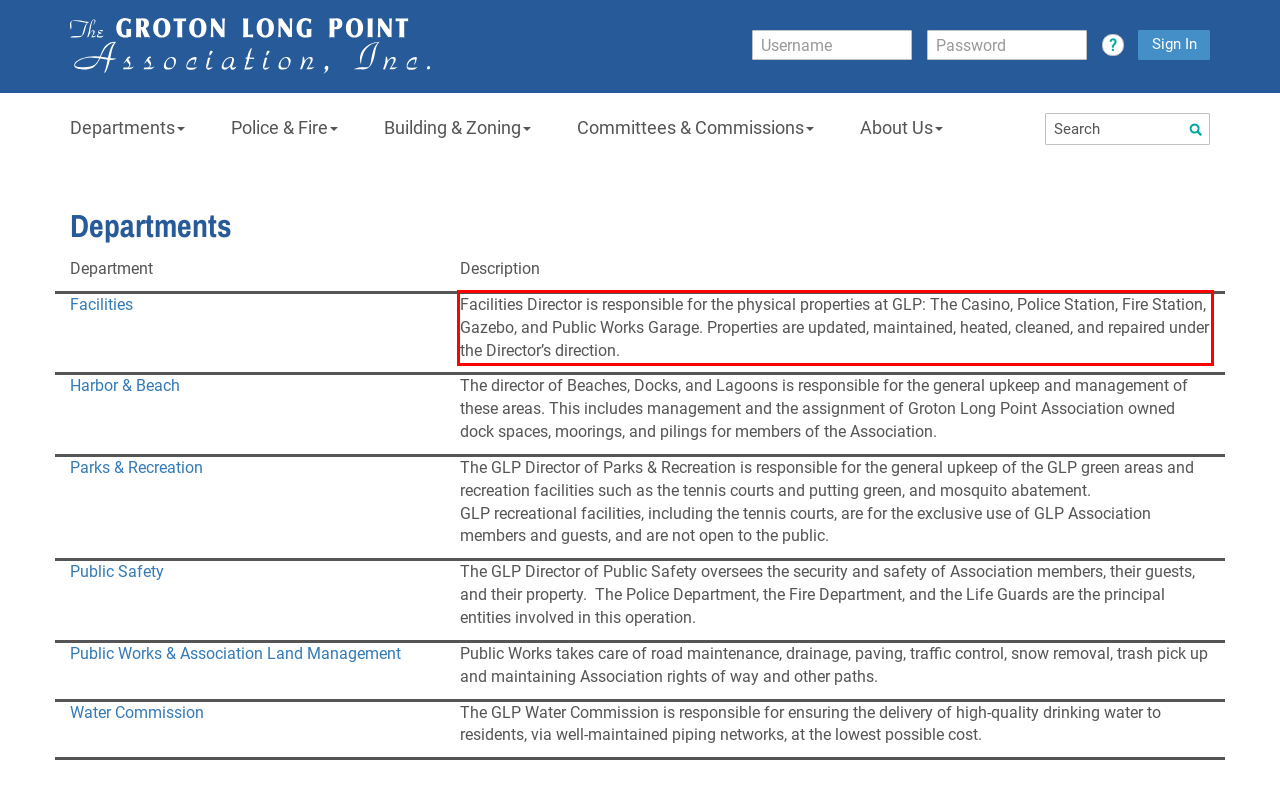Examine the webpage screenshot and use OCR to obtain the text inside the red bounding box.

Facilities Director is responsible for the physical properties at GLP: The Casino, Police Station, Fire Station, Gazebo, and Public Works Garage. Properties are updated, maintained, heated, cleaned, and repaired under the Director’s direction.